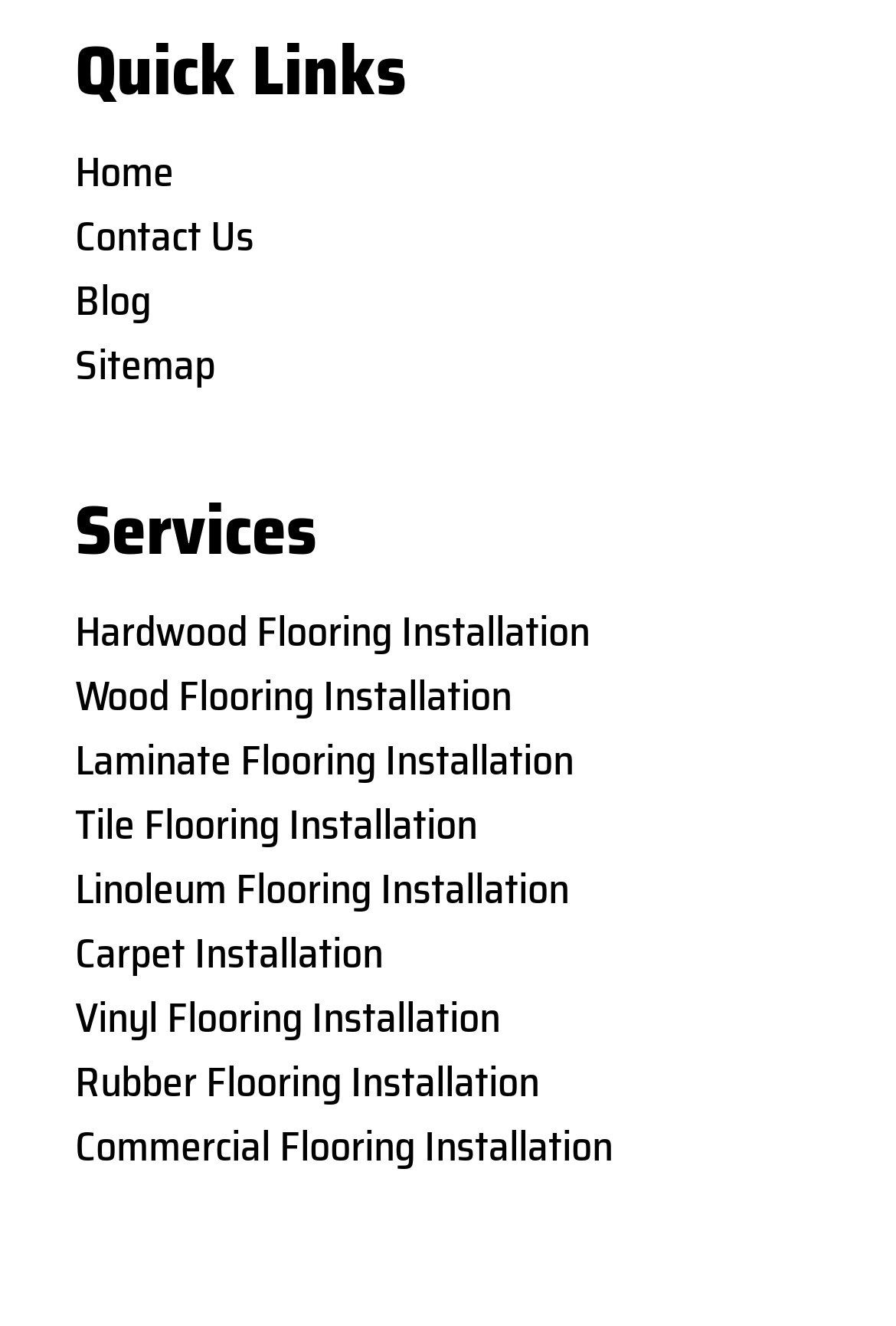Bounding box coordinates are to be given in the format (top-left x, top-left y, bottom-right x, bottom-right y). All values must be floating point numbers between 0 and 1. Provide the bounding box coordinate for the UI element described as: Exhibition Packages

None